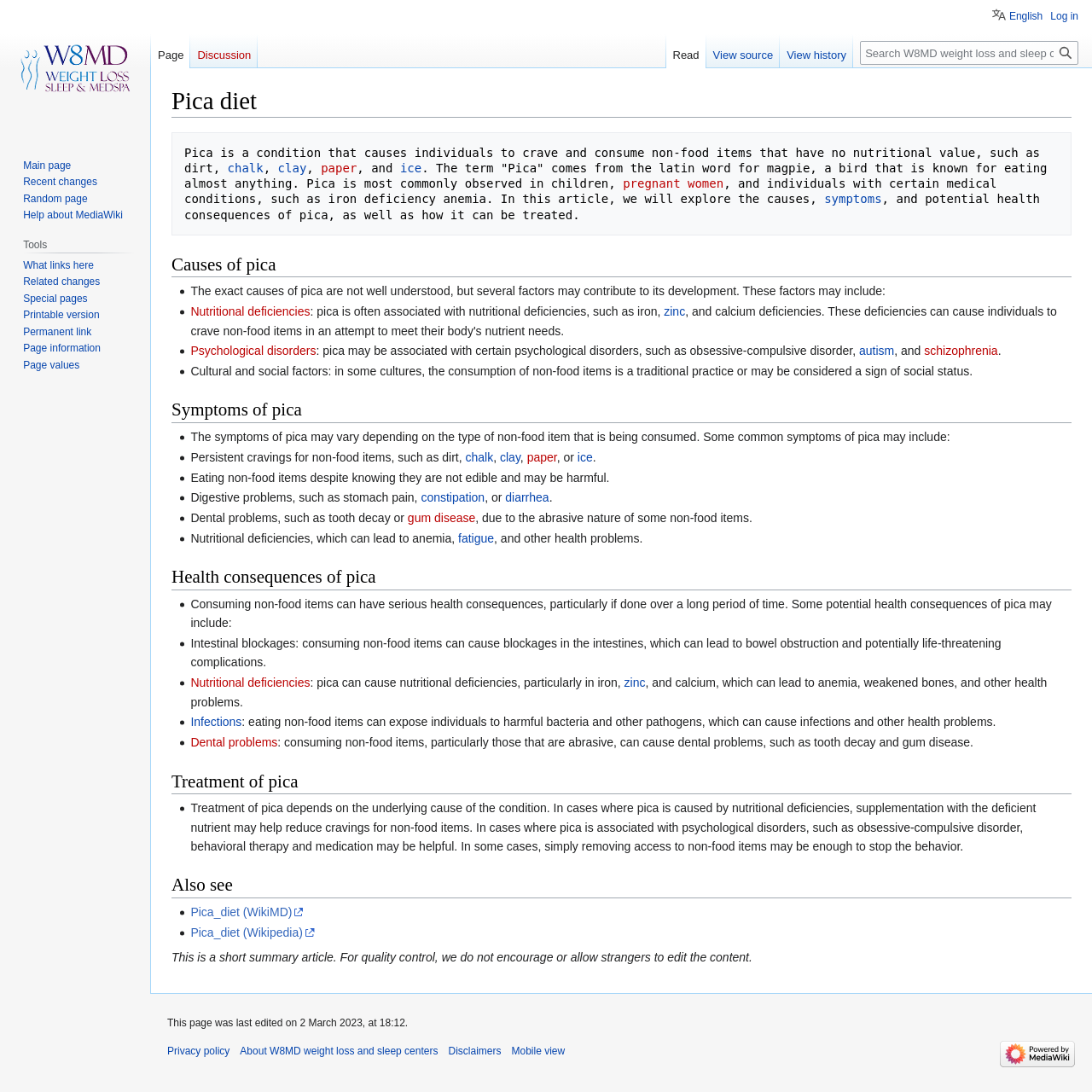Describe all the key features of the webpage in detail.

The webpage is about Pica diet, a condition that causes individuals to crave and consume non-food items with no nutritional value. At the top of the page, there is a heading "Pica diet" followed by a brief description of the condition. Below this, there are links to "Jump to navigation" and "Jump to search".

The main content of the page is divided into sections, each with a heading. The first section is "Causes of pica", which lists several factors that may contribute to the development of pica, including nutritional deficiencies, psychological disorders, and cultural and social factors.

The next section is "Symptoms of pica", which describes the common symptoms of pica, such as persistent cravings for non-food items, eating non-food items despite knowing they are not edible, and digestive problems.

The following section is "Health consequences of pica", which outlines the potential health consequences of consuming non-food items, including intestinal blockages, nutritional deficiencies, infections, and dental problems.

The final section is "Treatment of pica", which discusses the various treatment options for pica, including supplementation with deficient nutrients, behavioral therapy, and medication.

Throughout the page, there are links to related terms, such as "chalk", "clay", "paper", "ice", "iron deficiency anemia", "pregnant women", "symptoms", "zinc", "autism", "schizophrenia", "constipation", "diarrhea", "gum disease", "fatigue", and "nutritional deficiencies". These links are scattered throughout the text, providing additional information on related topics.

At the bottom of the page, there is a section titled "Also see", which provides links to related topics.